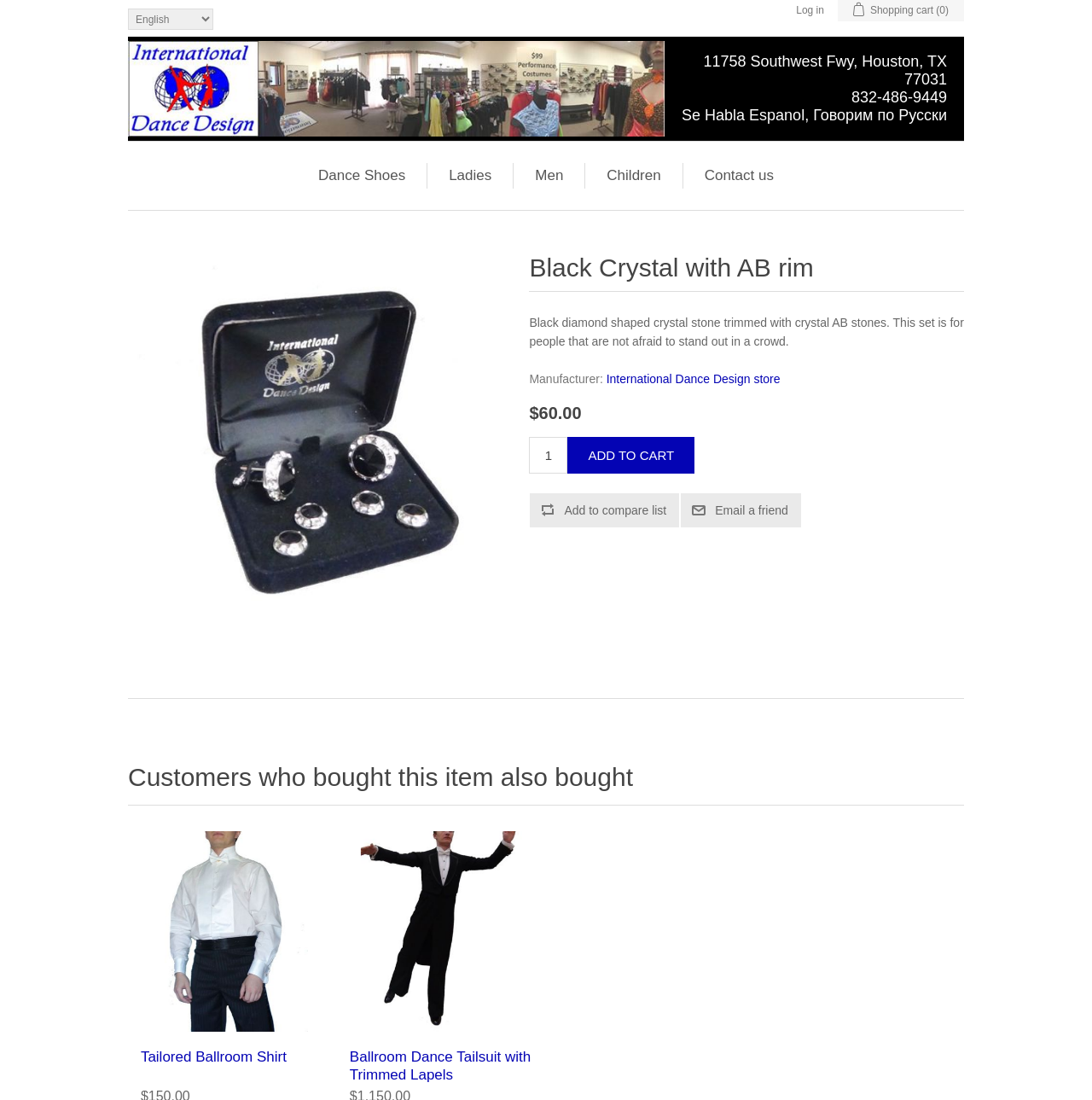Please examine the image and provide a detailed answer to the question: What is the name of the company that sells the Black Crystal with AB rim cuff links?

I found the name of the company by looking at the top section of the webpage, where the company's logo and name are displayed, and also by looking at the product description section, where it says 'Manufacturer: International Dance Design store'.